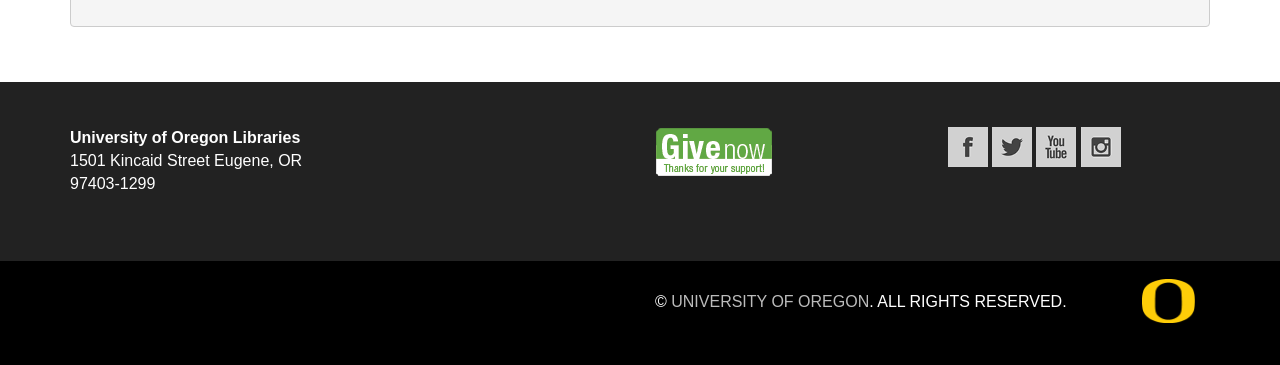Ascertain the bounding box coordinates for the UI element detailed here: "alt="Facebook"". The coordinates should be provided as [left, top, right, bottom] with each value being a float between 0 and 1.

[0.74, 0.377, 0.775, 0.423]